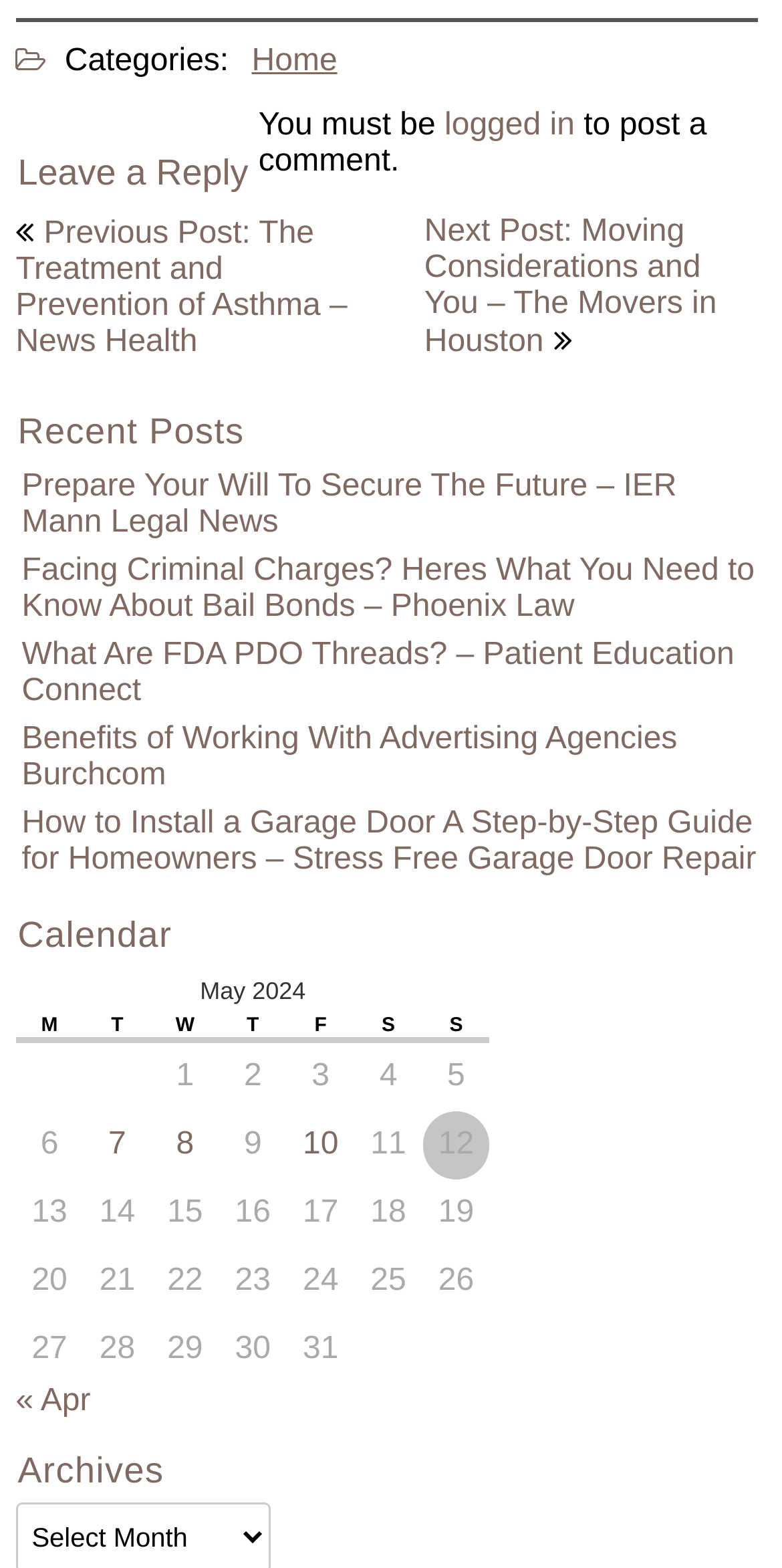Using floating point numbers between 0 and 1, provide the bounding box coordinates in the format (top-left x, top-left y, bottom-right x, bottom-right y). Locate the UI element described here: logged in

[0.568, 0.069, 0.735, 0.091]